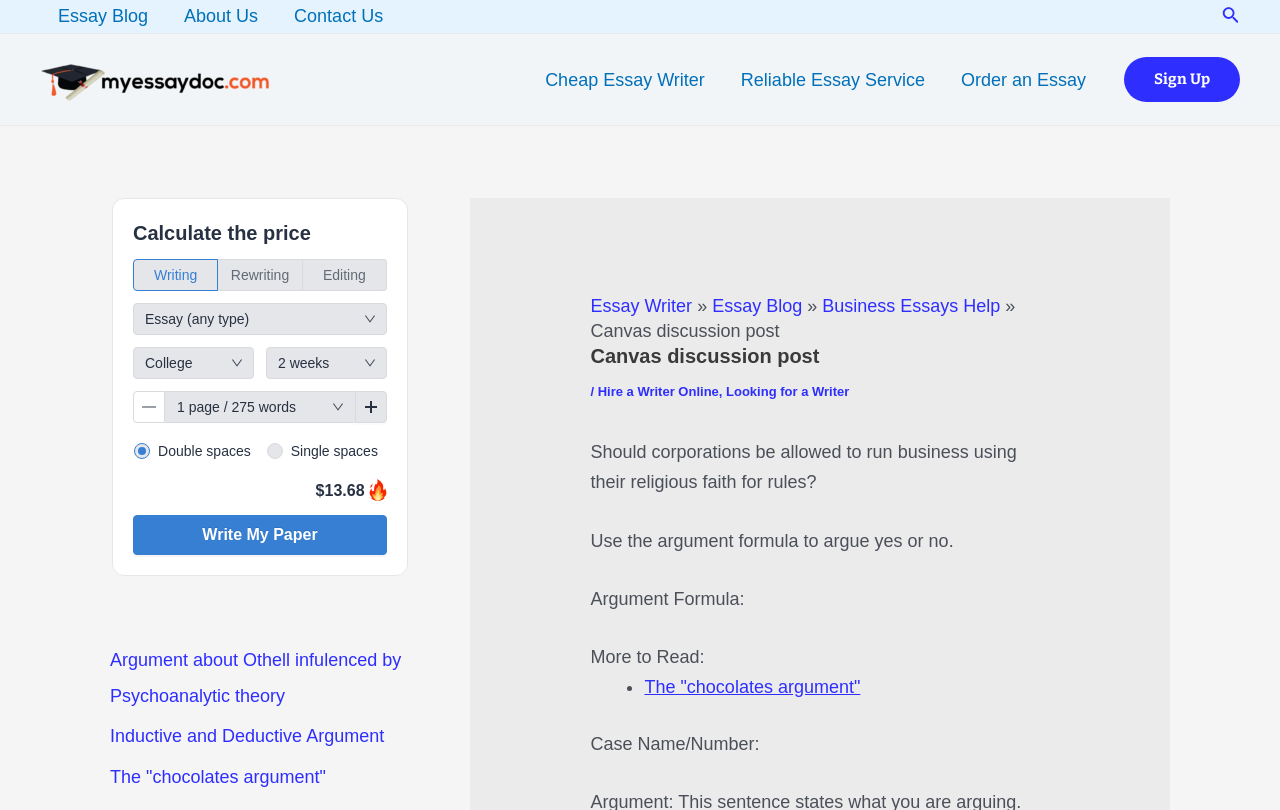Please find and report the bounding box coordinates of the element to click in order to perform the following action: "Read about cheap essay writers". The coordinates should be expressed as four float numbers between 0 and 1, in the format [left, top, right, bottom].

[0.412, 0.055, 0.565, 0.141]